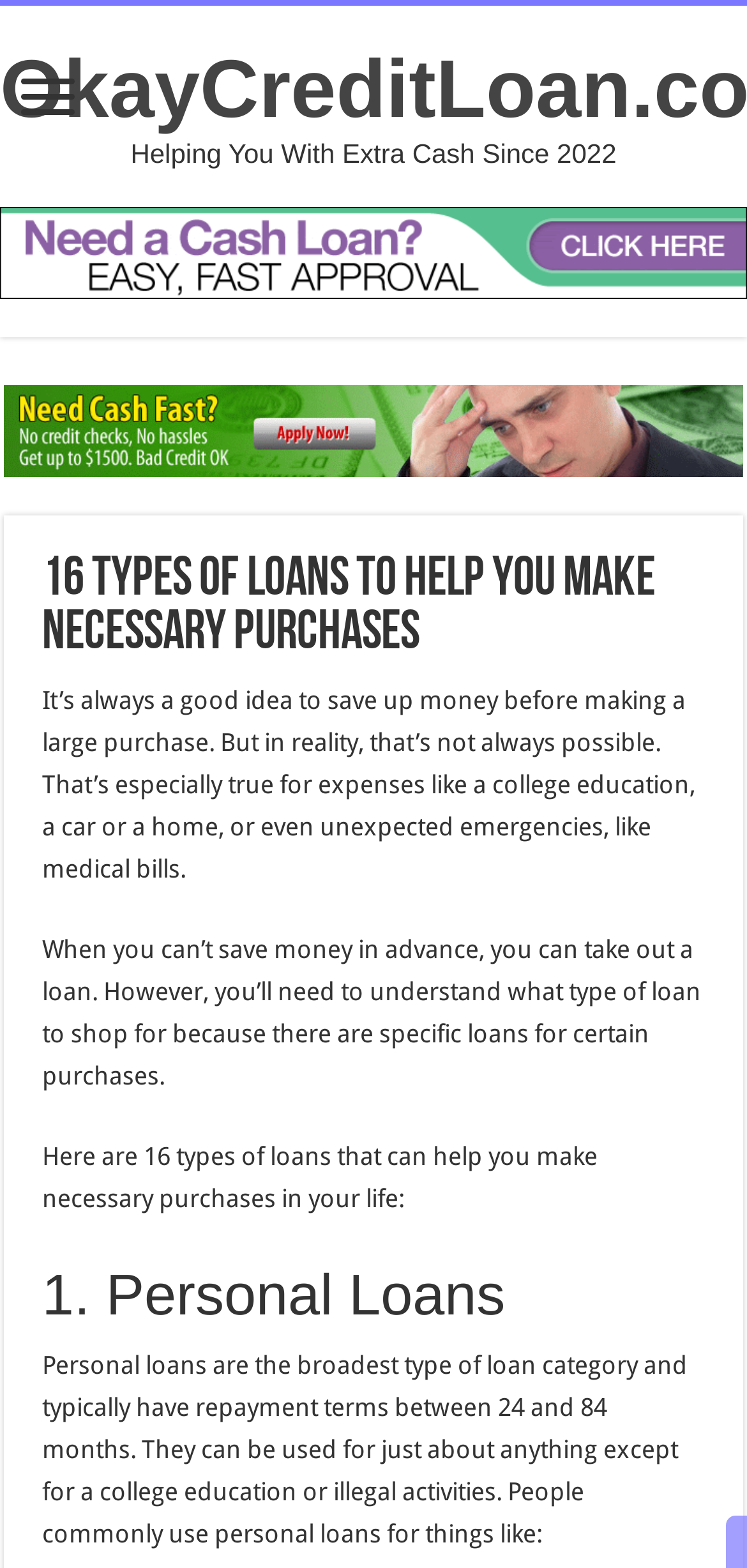Refer to the screenshot and give an in-depth answer to this question: What is the focus of this webpage?

The webpage is focused on providing information about different types of loans that can help individuals make necessary purchases, such as a college education, a car, or a home, or even unexpected emergencies like medical bills.